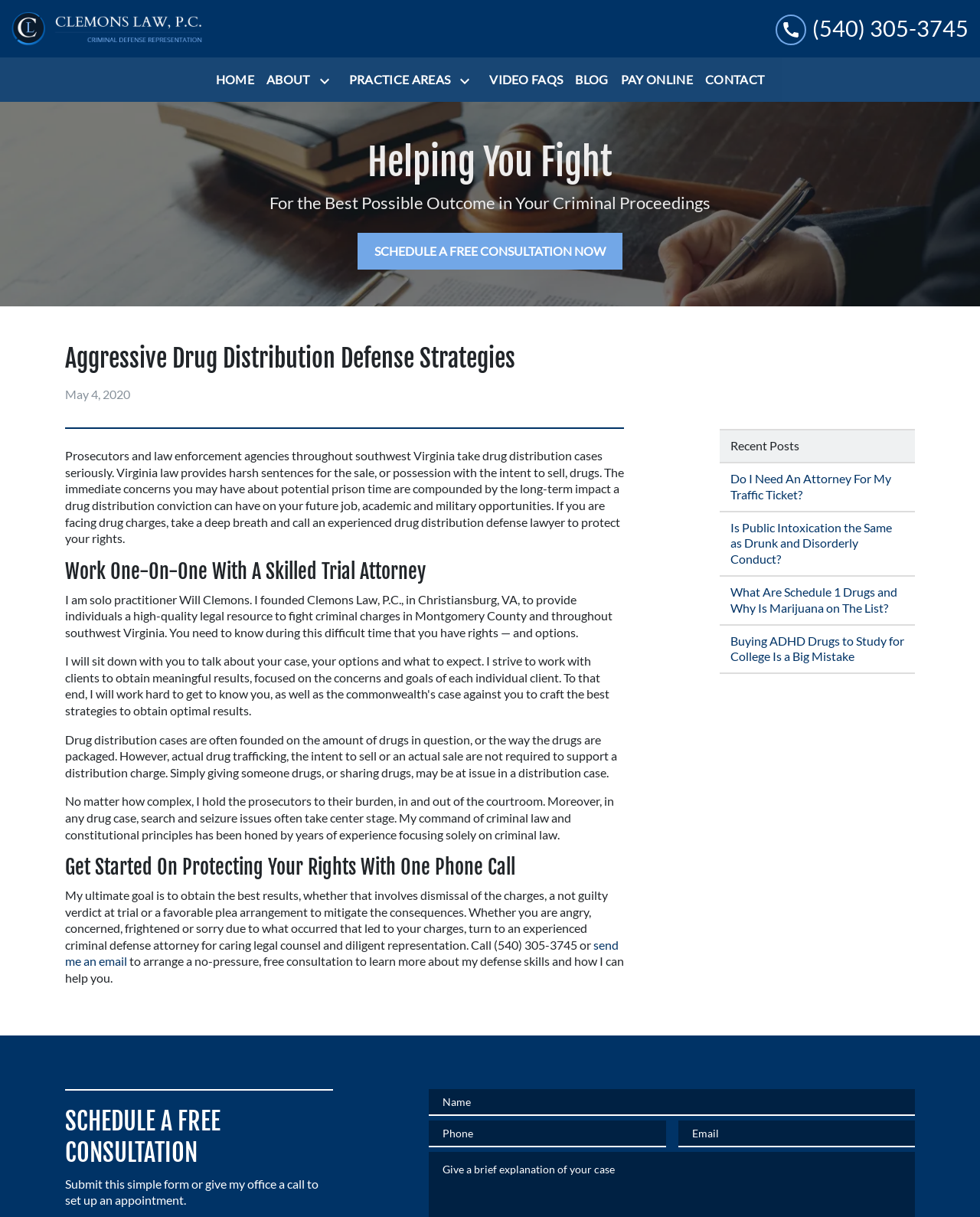Please determine the bounding box coordinates for the element with the description: "(540) 305-3745".

[0.791, 0.01, 0.988, 0.037]